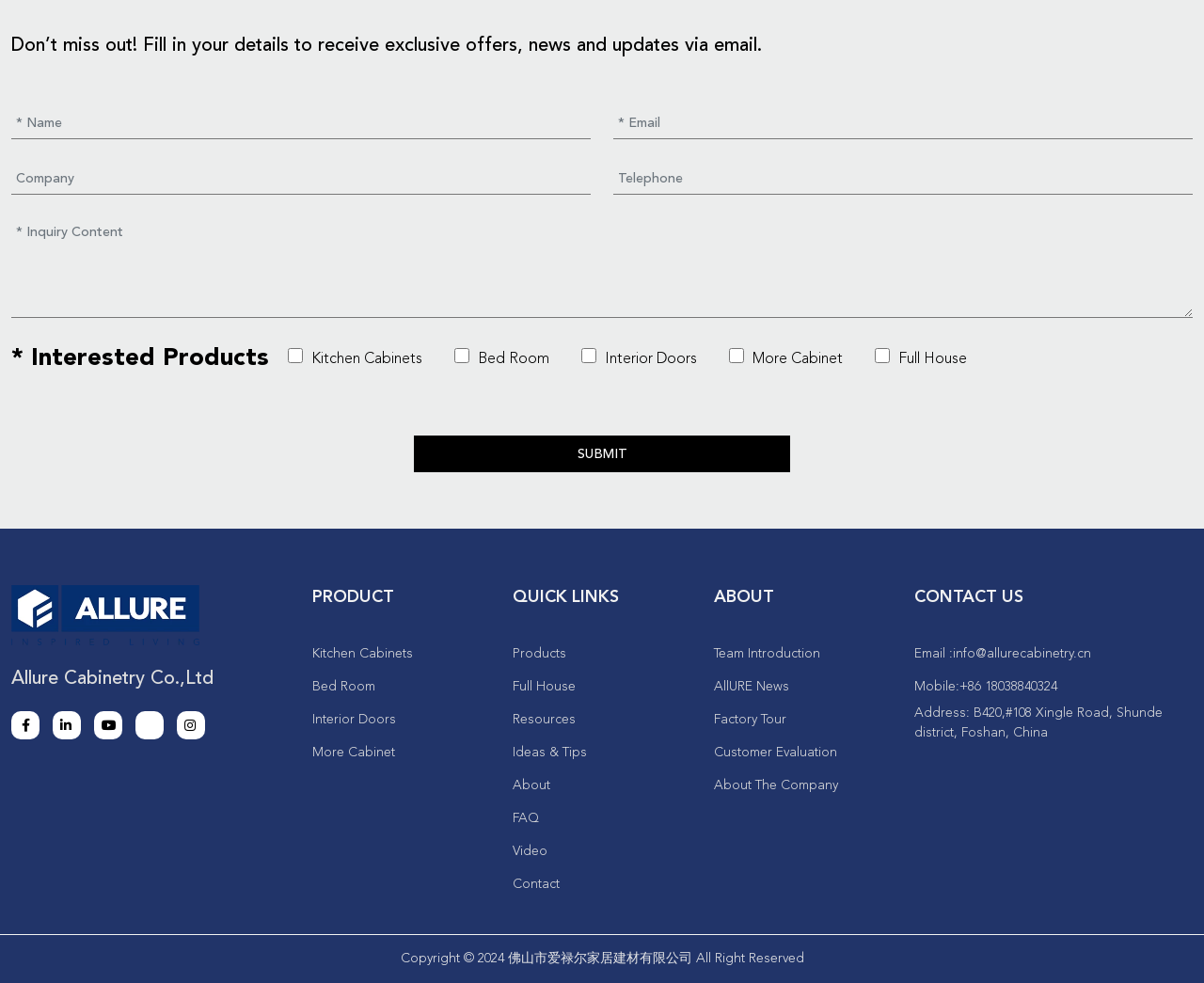Please analyze the image and provide a thorough answer to the question:
What is the purpose of the form on the webpage?

The form on the webpage is used to collect user information such as name, email, company, telephone, and inquiry content, with a static text element above it stating 'Don’t miss out! Fill in your details to receive exclusive offers, news and updates via email.'